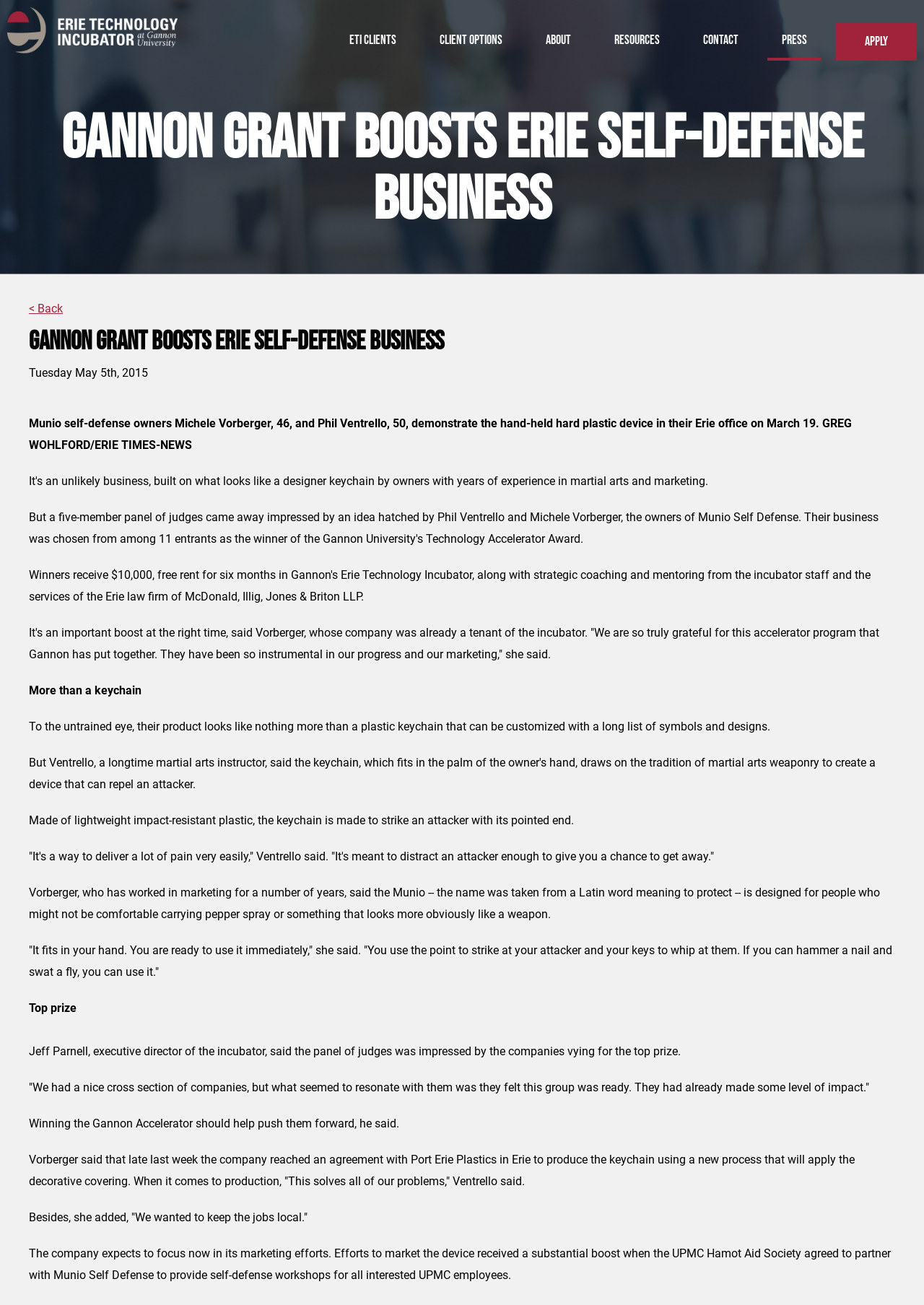Determine the main headline of the webpage and provide its text.

Gannon grant boosts Erie self-defense business